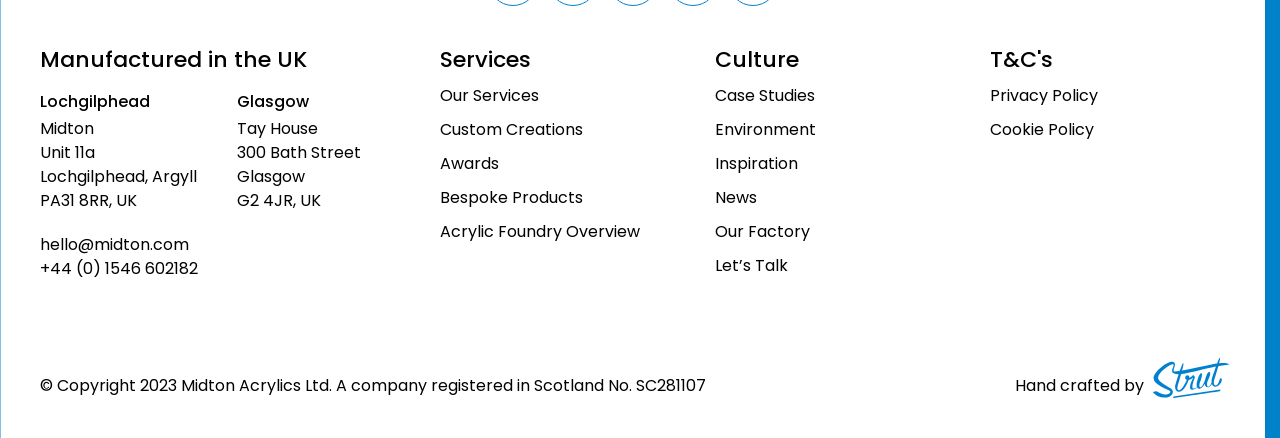Based on the image, provide a detailed response to the question:
What is the company's copyright information?

The company's copyright information can be found at the bottom of the webpage, which states '© Copyright 2023 Midton Acrylics Ltd. A company registered in Scotland No. SC281107'.